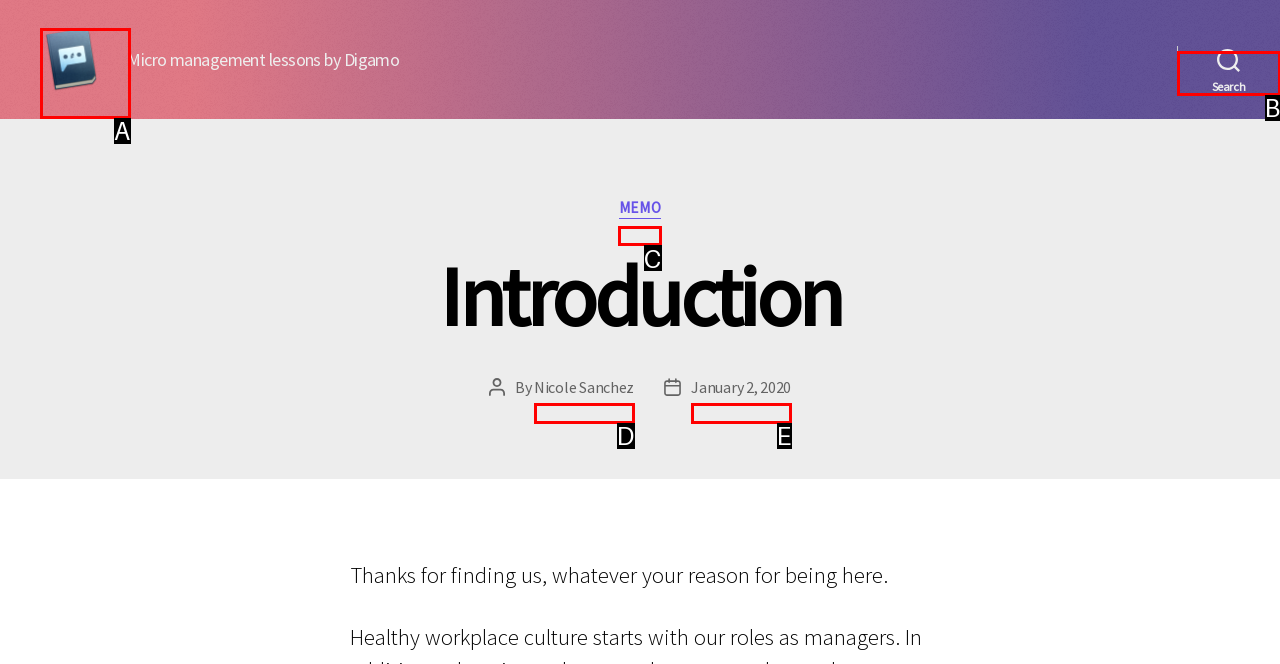Tell me which one HTML element best matches the description: January 2, 2020 Answer with the option's letter from the given choices directly.

E